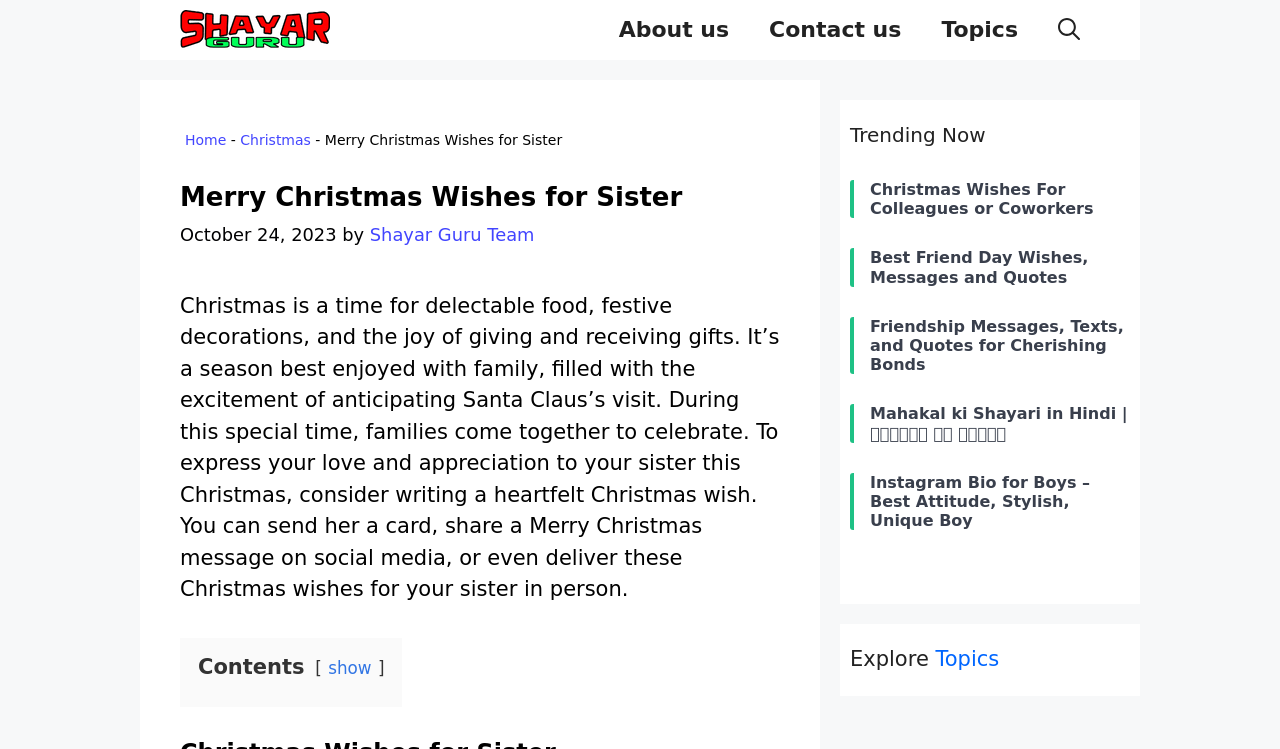What is the last link in the 'Trending Now' section?
Provide a concise answer using a single word or phrase based on the image.

Instagram Bio for Boys